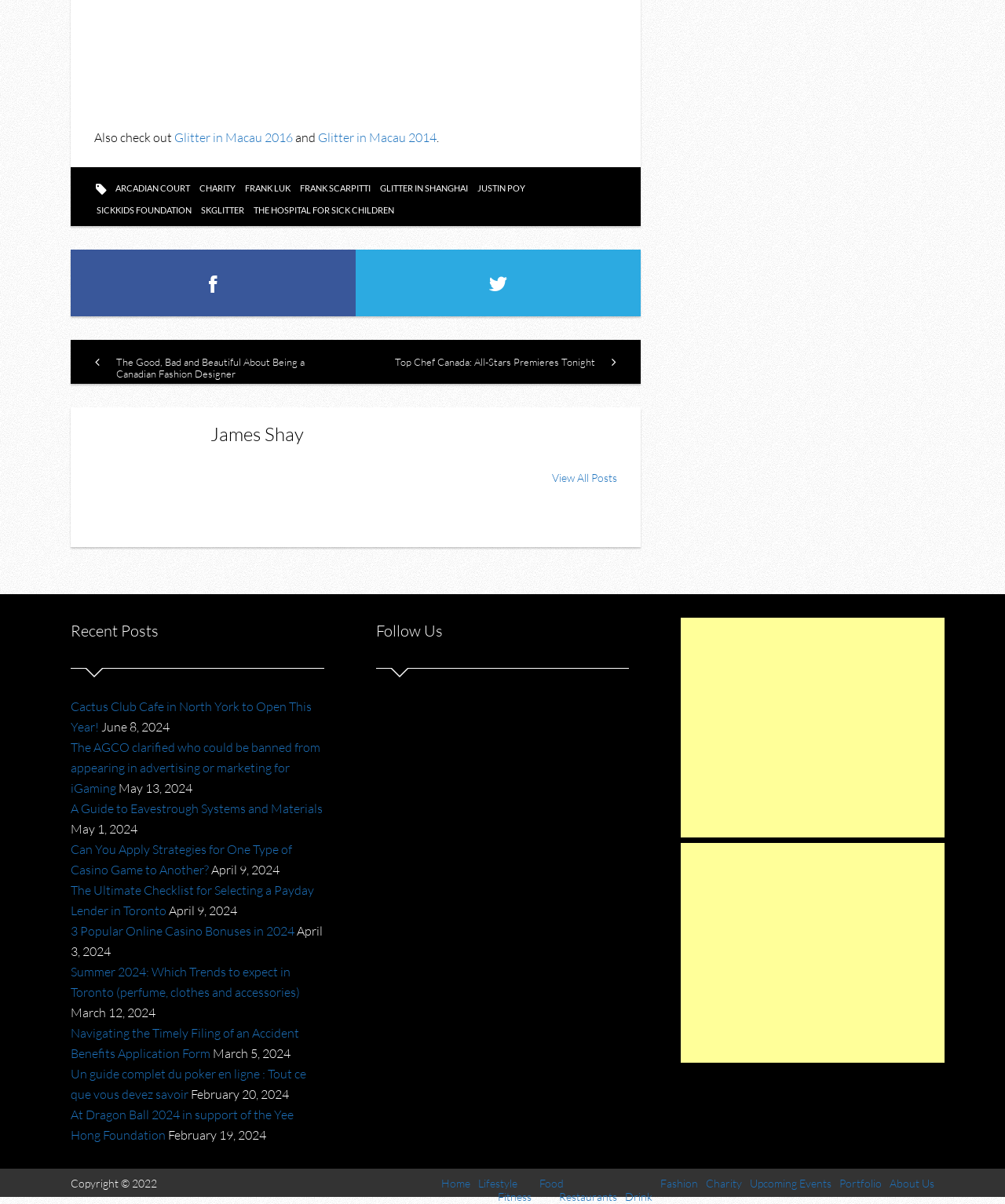Can you identify the bounding box coordinates of the clickable region needed to carry out this instruction: 'Search for something'? The coordinates should be four float numbers within the range of 0 to 1, stated as [left, top, right, bottom].

None